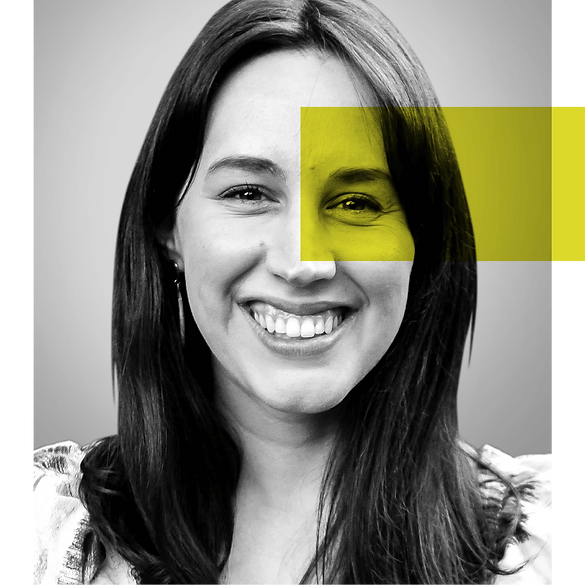Look at the image and write a detailed answer to the question: 
What is the tone of Emma's demeanor?

The caption describes Emma's demeanor as approachable, which is highlighted in the foreground of the image, suggesting that she has a warm and welcoming personality.